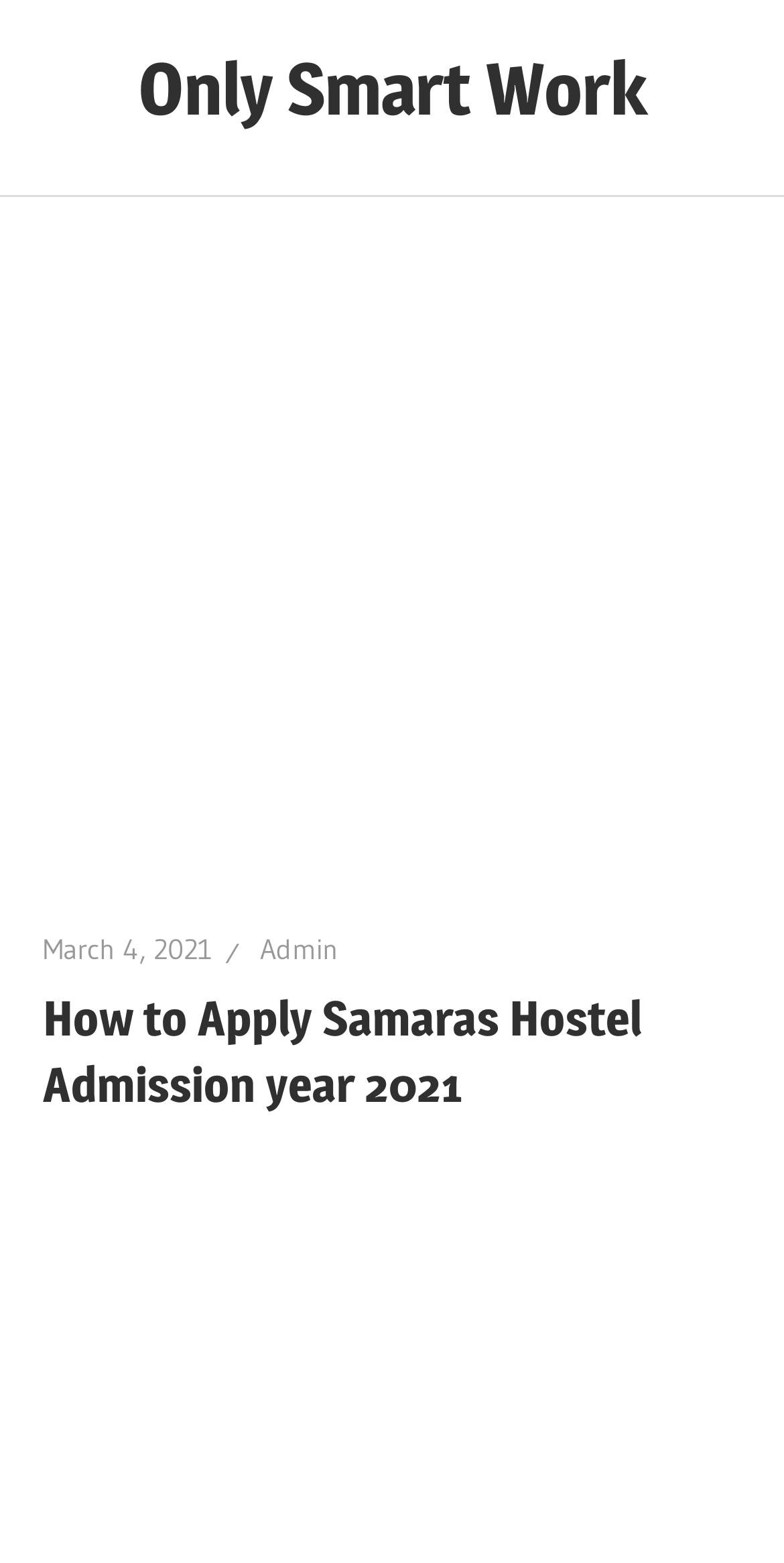Who is the author of the article?
From the details in the image, answer the question comprehensively.

I found the author of the article by looking at the link element with the text 'Admin' which is a child of the header element. This suggests that 'Admin' is the author of the article.